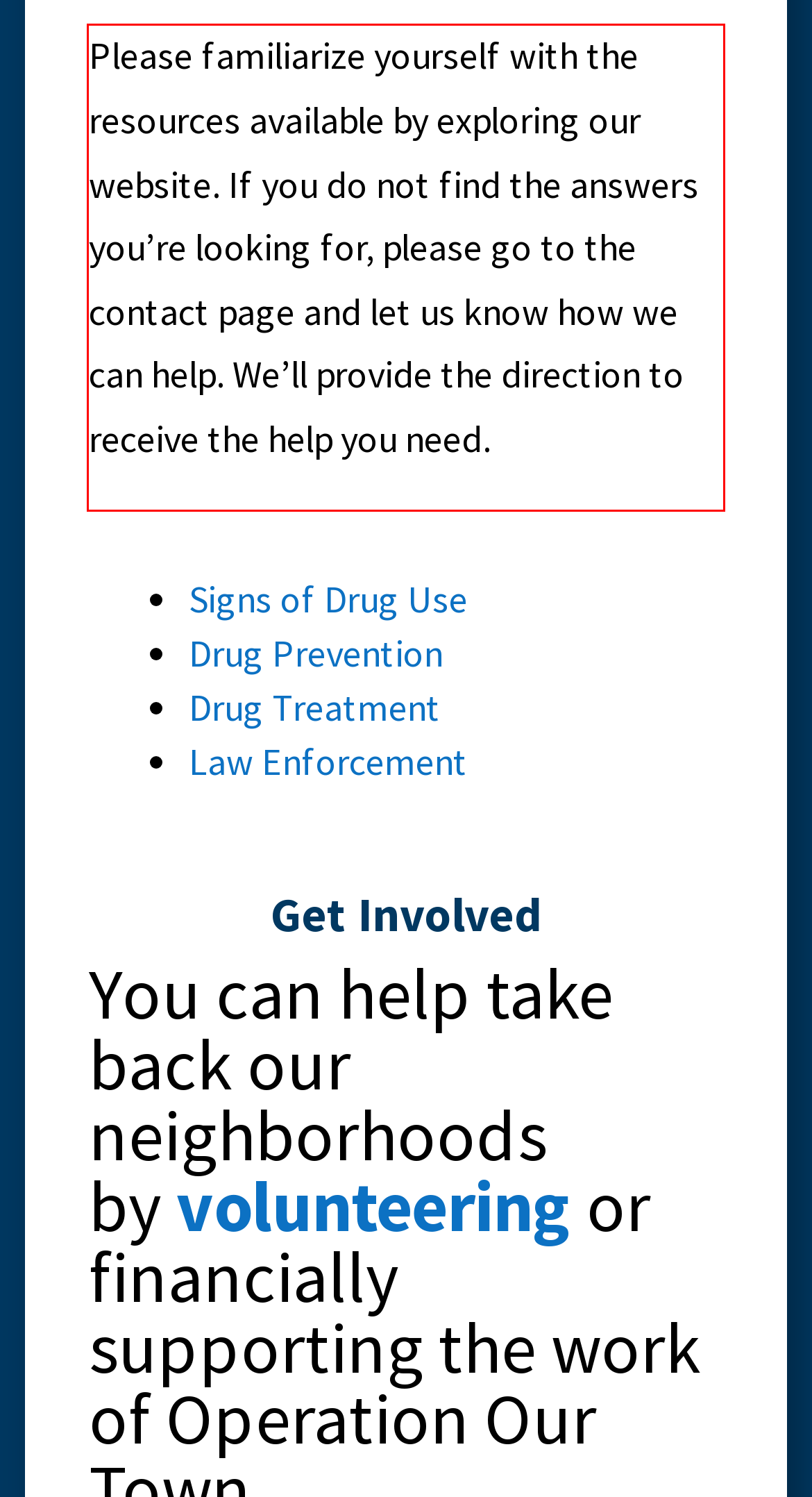Please perform OCR on the text content within the red bounding box that is highlighted in the provided webpage screenshot.

Please familiarize yourself with the resources available by exploring our website. If you do not find the answers you’re looking for, please go to the contact page and let us know how we can help. We’ll provide the direction to receive the help you need.